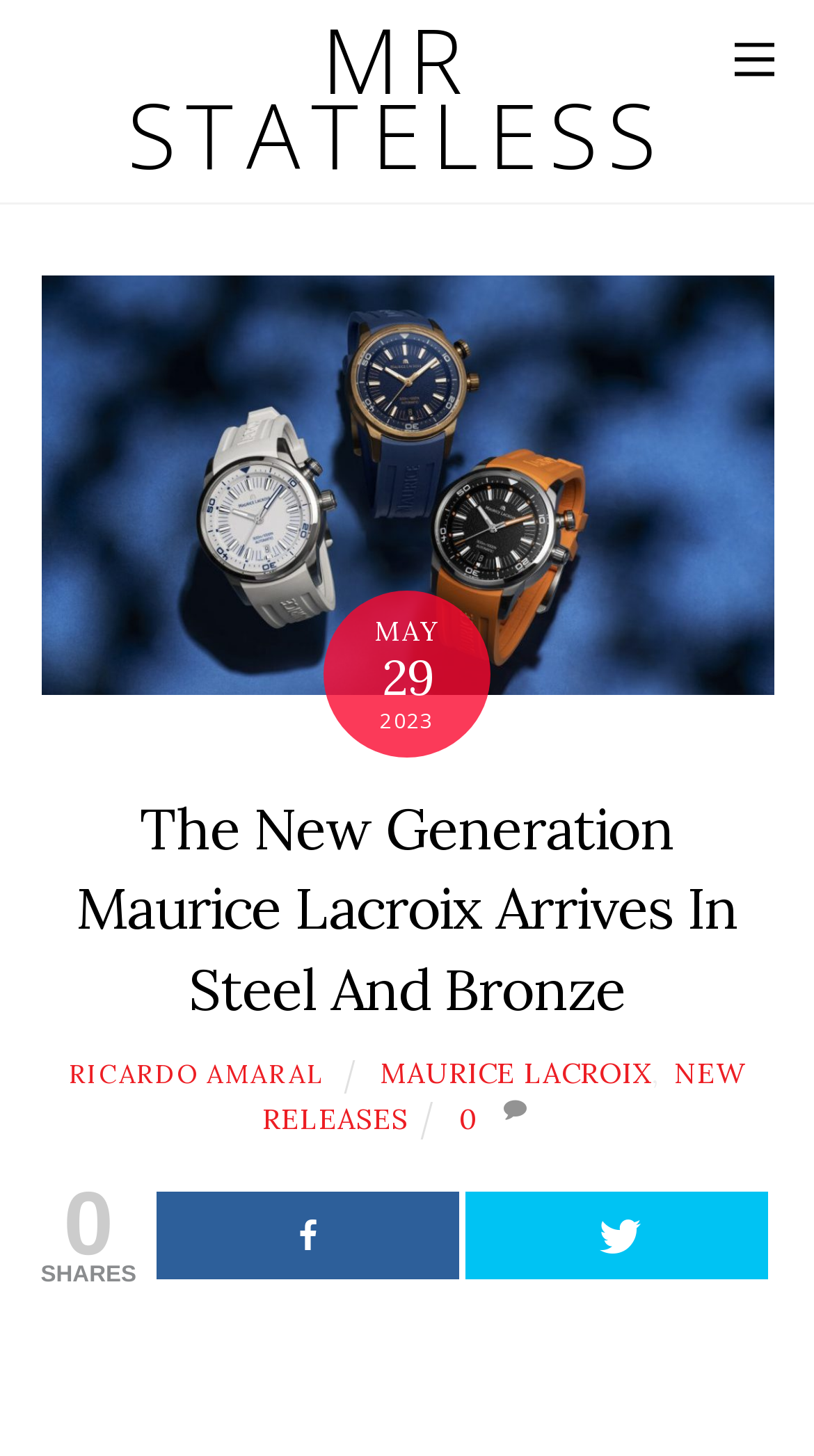What is the brand of the watch?
Using the image as a reference, deliver a detailed and thorough answer to the question.

The brand of the watch can be determined by looking at the text 'MAURICE LACROIX' which is a link element on the webpage, indicating that it is a brand name.